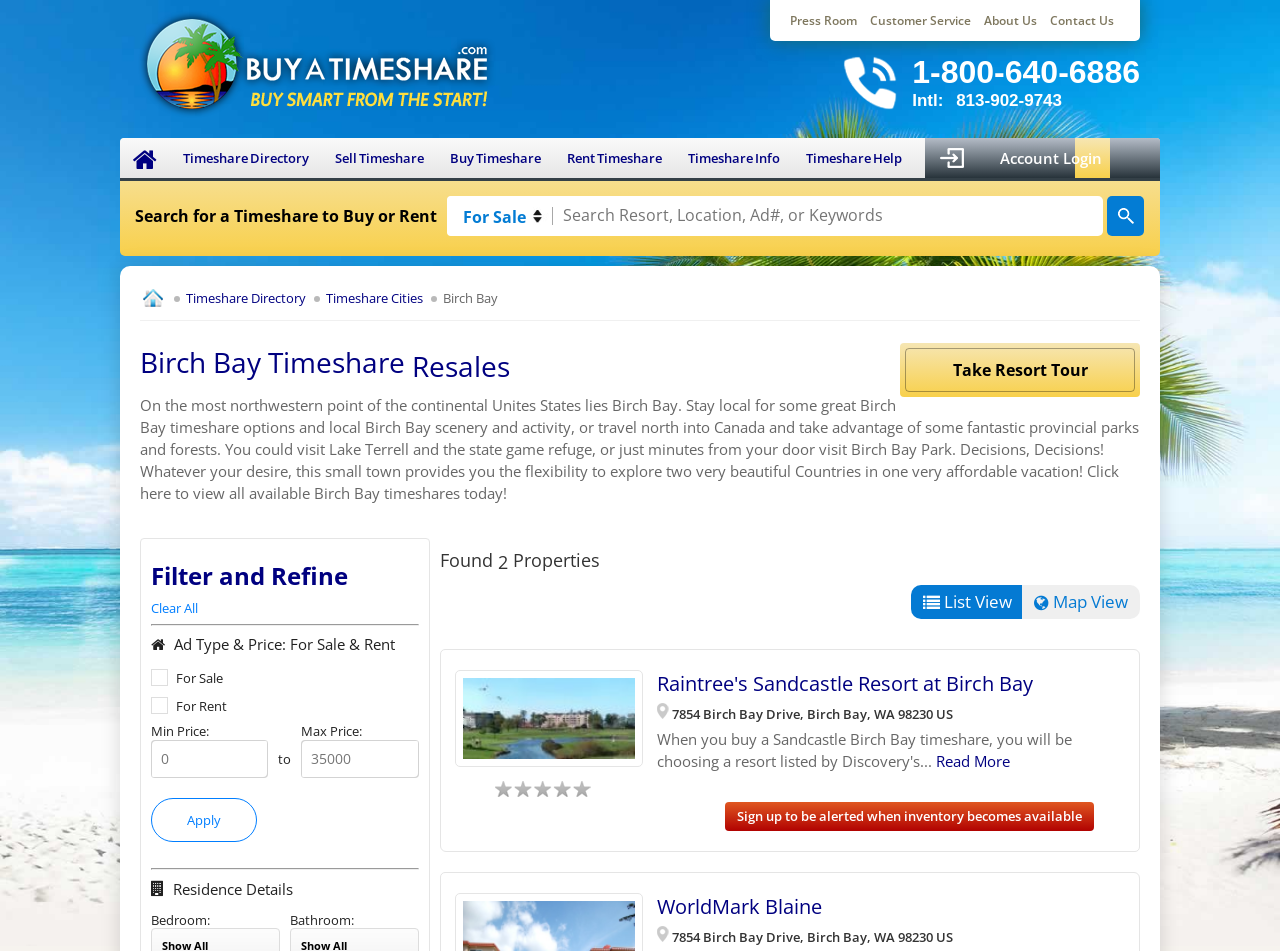Find the bounding box coordinates of the UI element according to this description: "813-902-9743".

[0.747, 0.096, 0.83, 0.116]